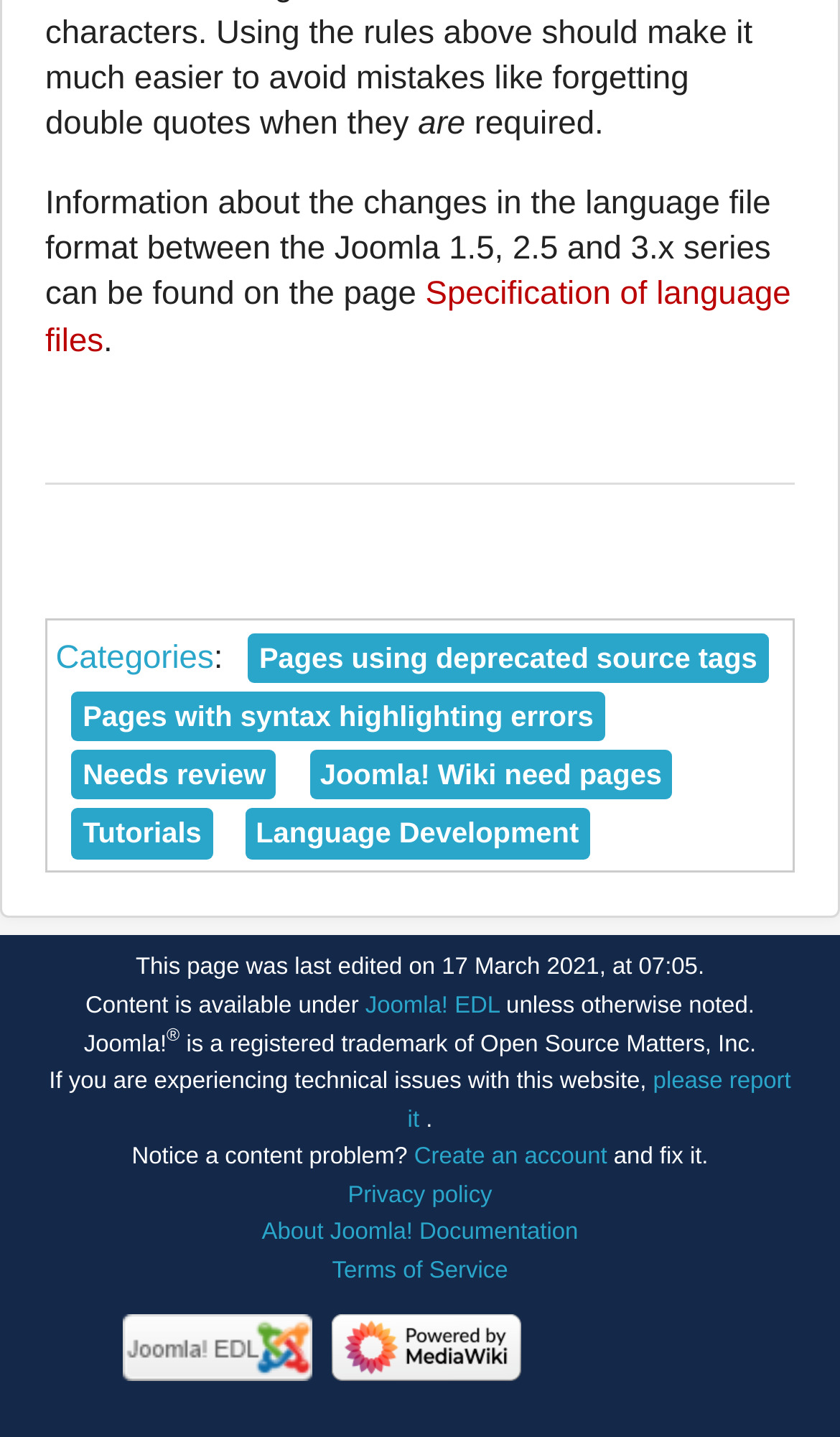What is the orientation of the separator element?
Look at the image and provide a detailed response to the question.

I looked at the separator element and found that its orientation is horizontal, as indicated by the 'orientation: horizontal' description.